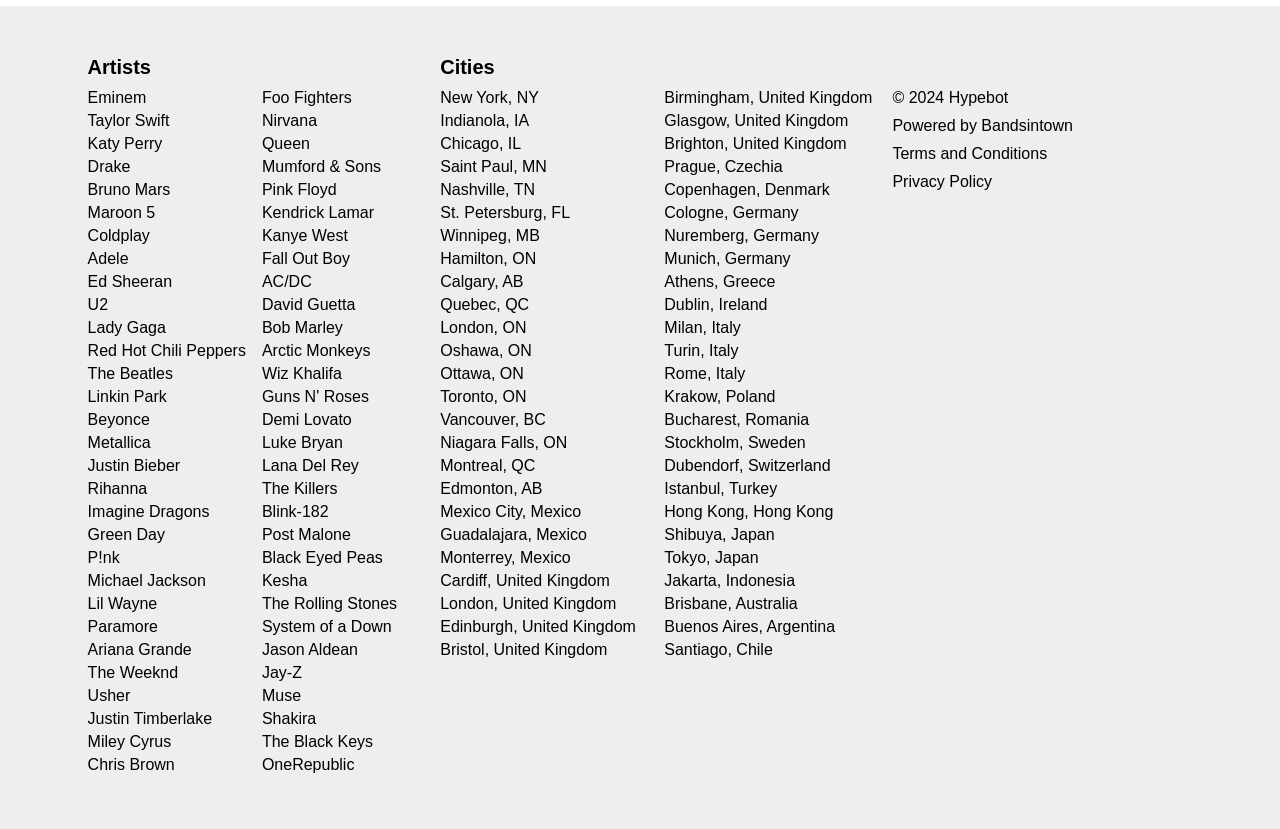What is the second city listed?
Carefully examine the image and provide a detailed answer to the question.

The second city listed is Indianola, IA, which can be found by looking at the links under the 'Cities' heading, where Indianola, IA is the second link.